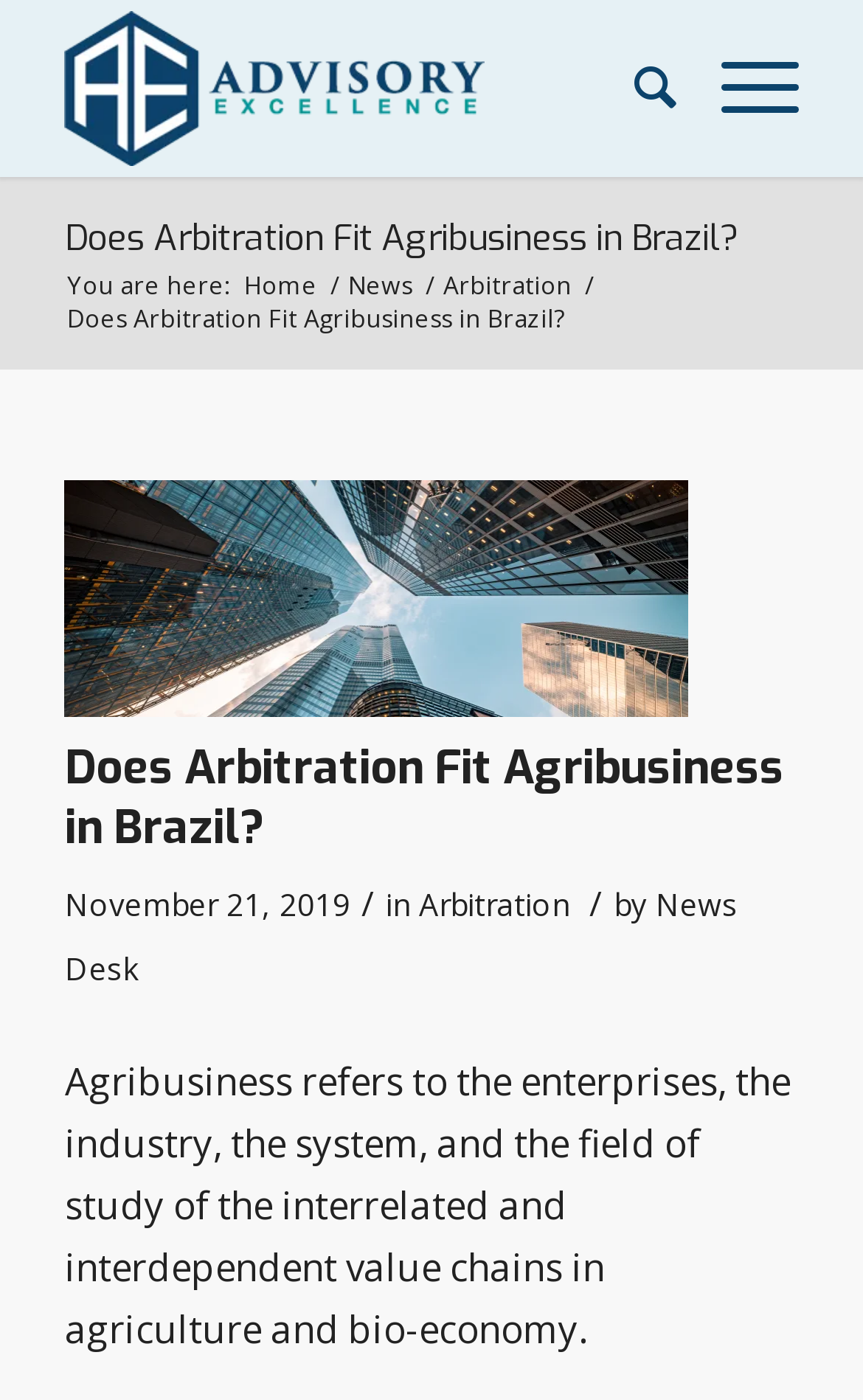What is the category of the article?
Provide an in-depth and detailed answer to the question.

I determined the category of the article by looking at the breadcrumb navigation section, which shows 'Home / News / Arbitration / Does Arbitration Fit Agribusiness in Brazil?'. The category is the third item in the breadcrumb, which is 'Arbitration'.